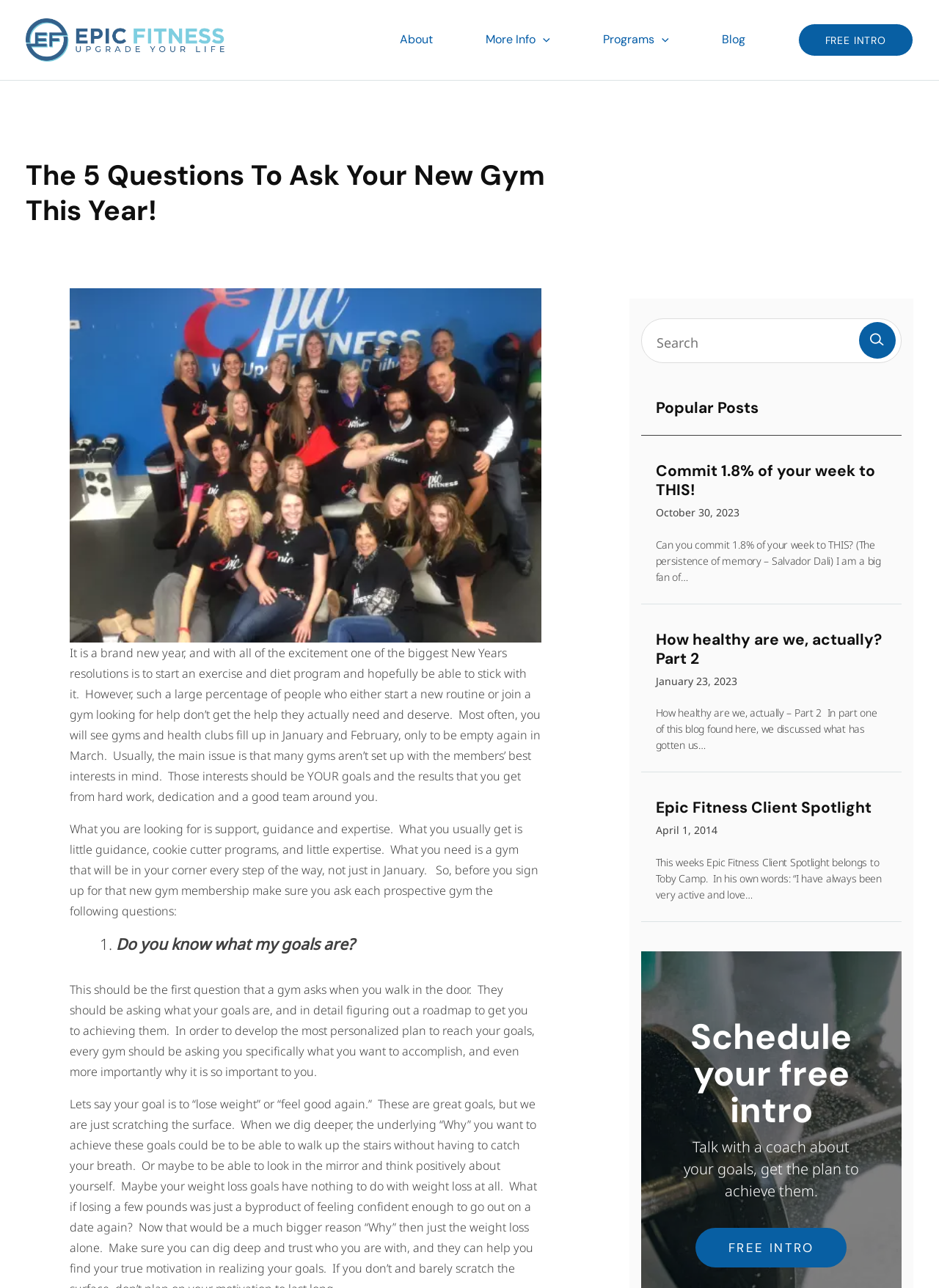Please identify the bounding box coordinates of the area that needs to be clicked to follow this instruction: "Search for something".

[0.682, 0.247, 0.96, 0.282]